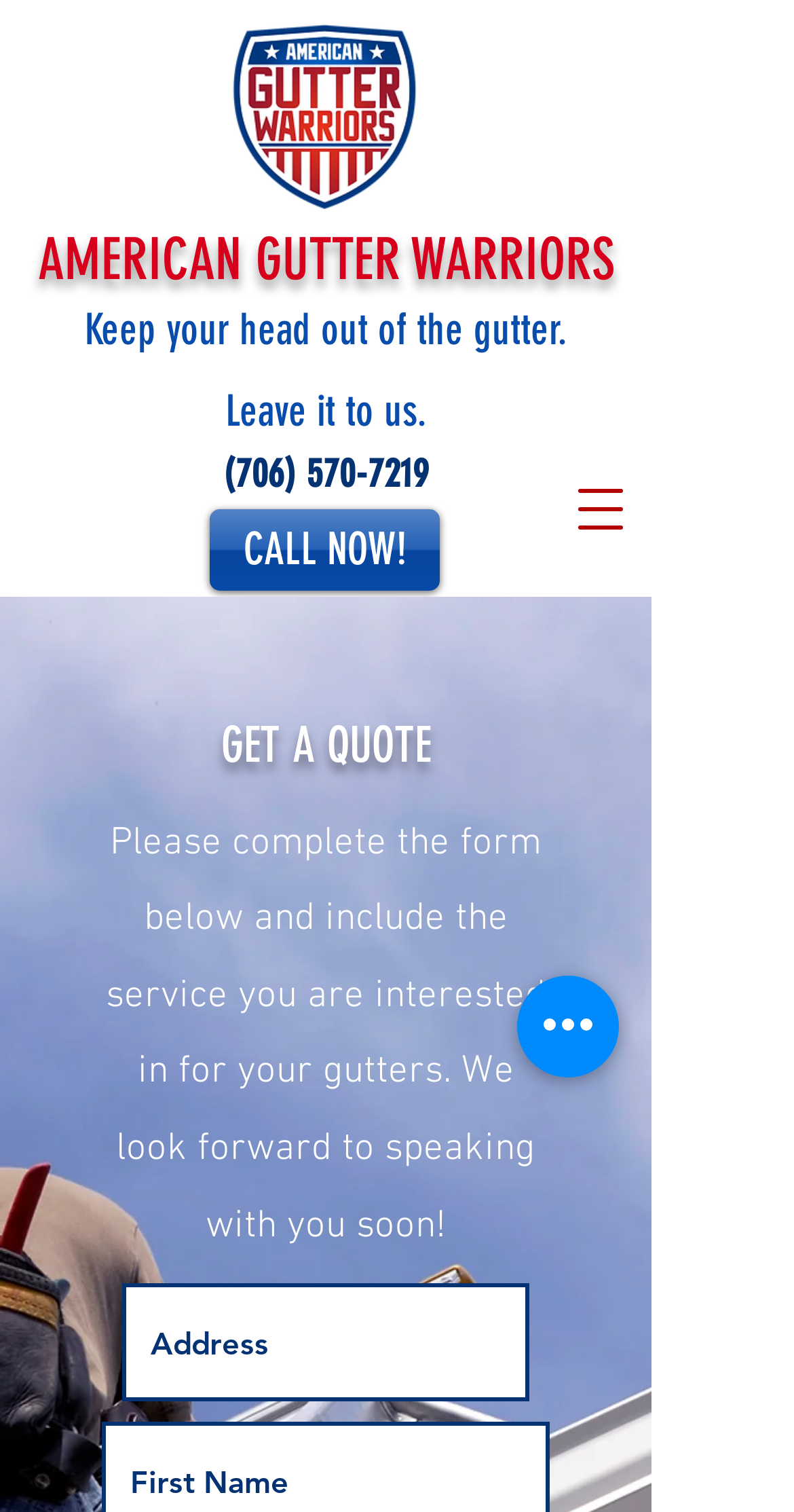Find and generate the main title of the webpage.

GET A QUOTE